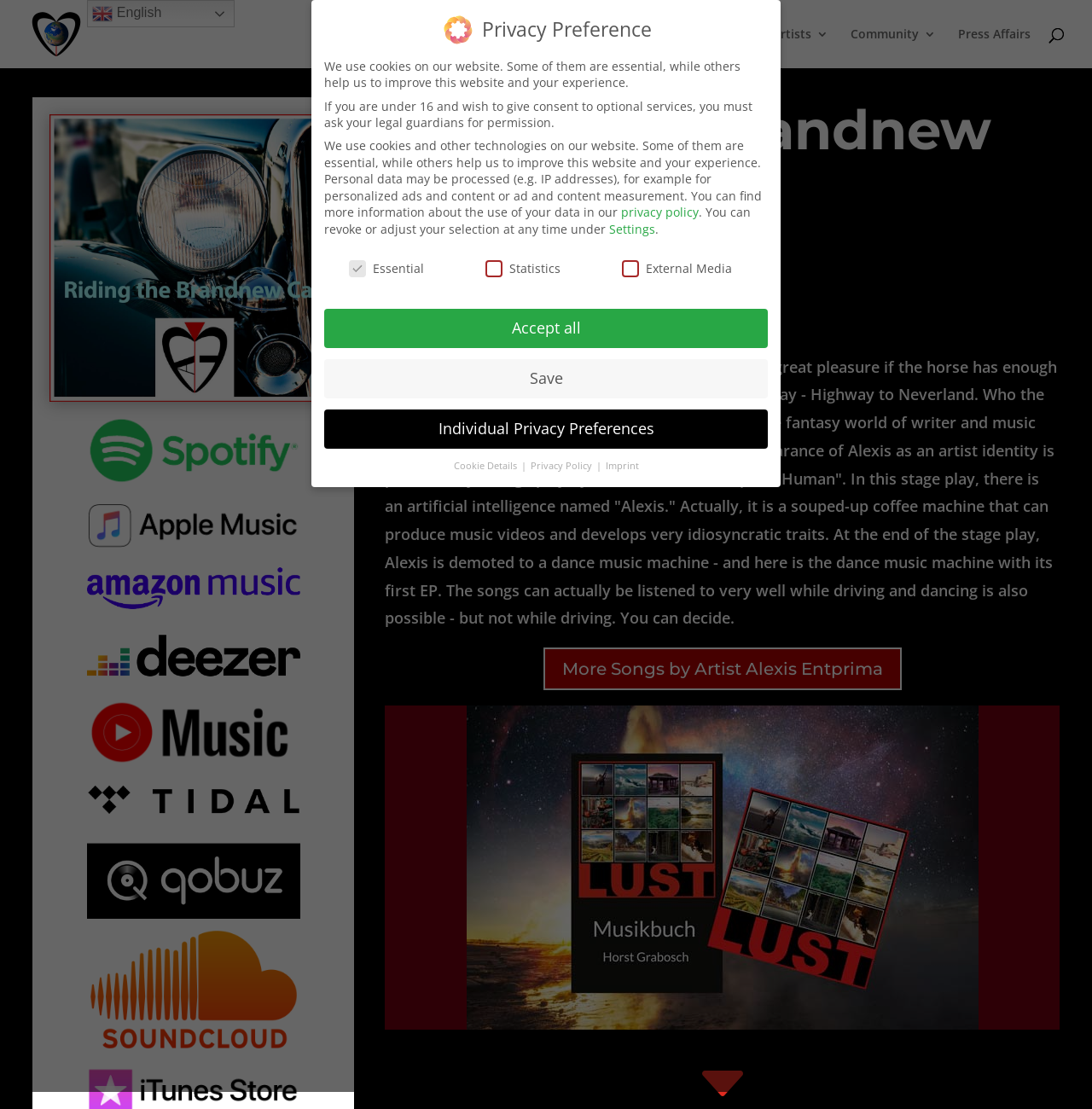Identify the bounding box of the UI element that matches this description: "powered by Borlabs Cookie".

[0.297, 0.944, 0.425, 0.955]